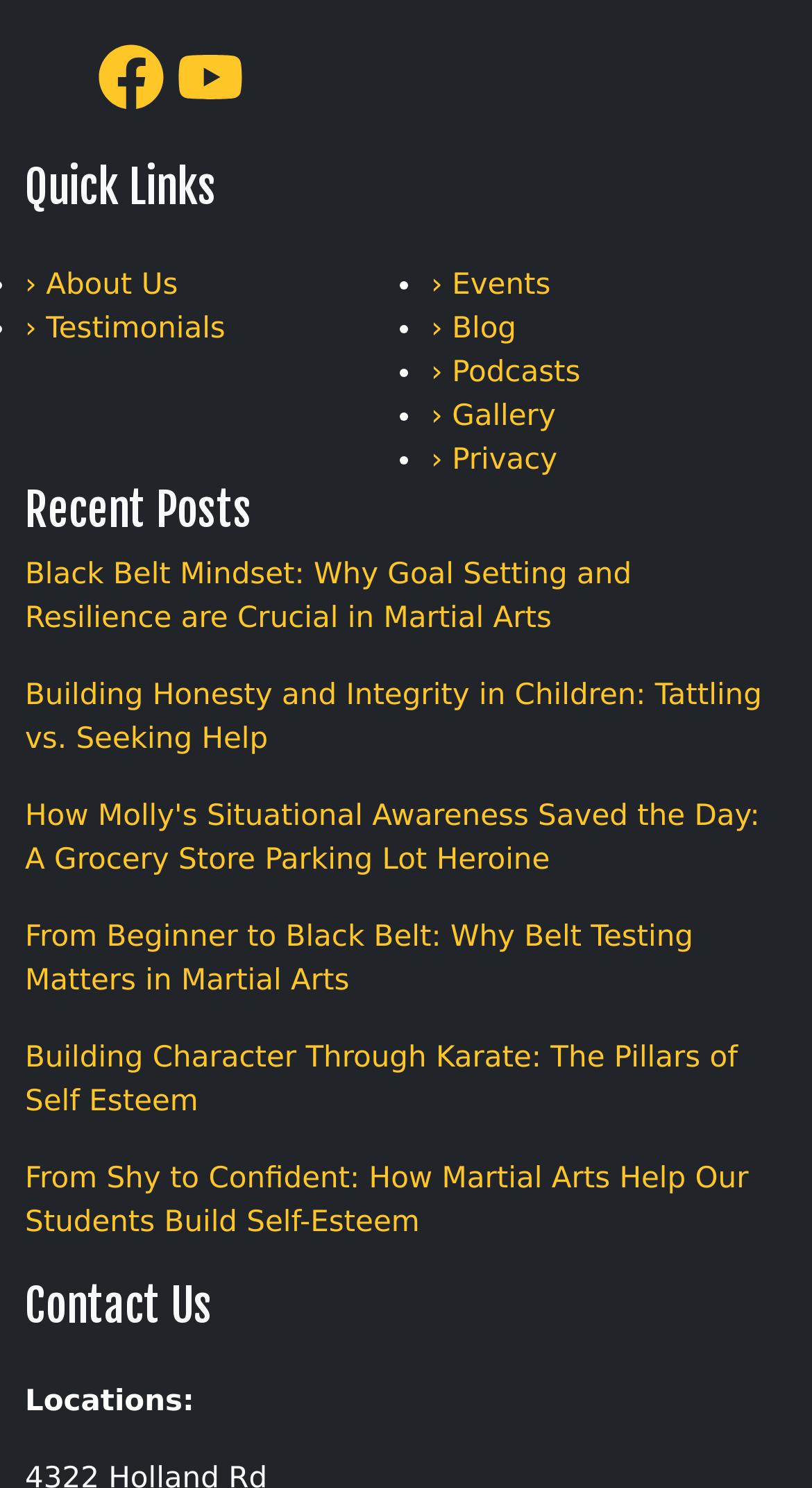Provide the bounding box for the UI element matching this description: "› About Us".

[0.031, 0.18, 0.219, 0.202]